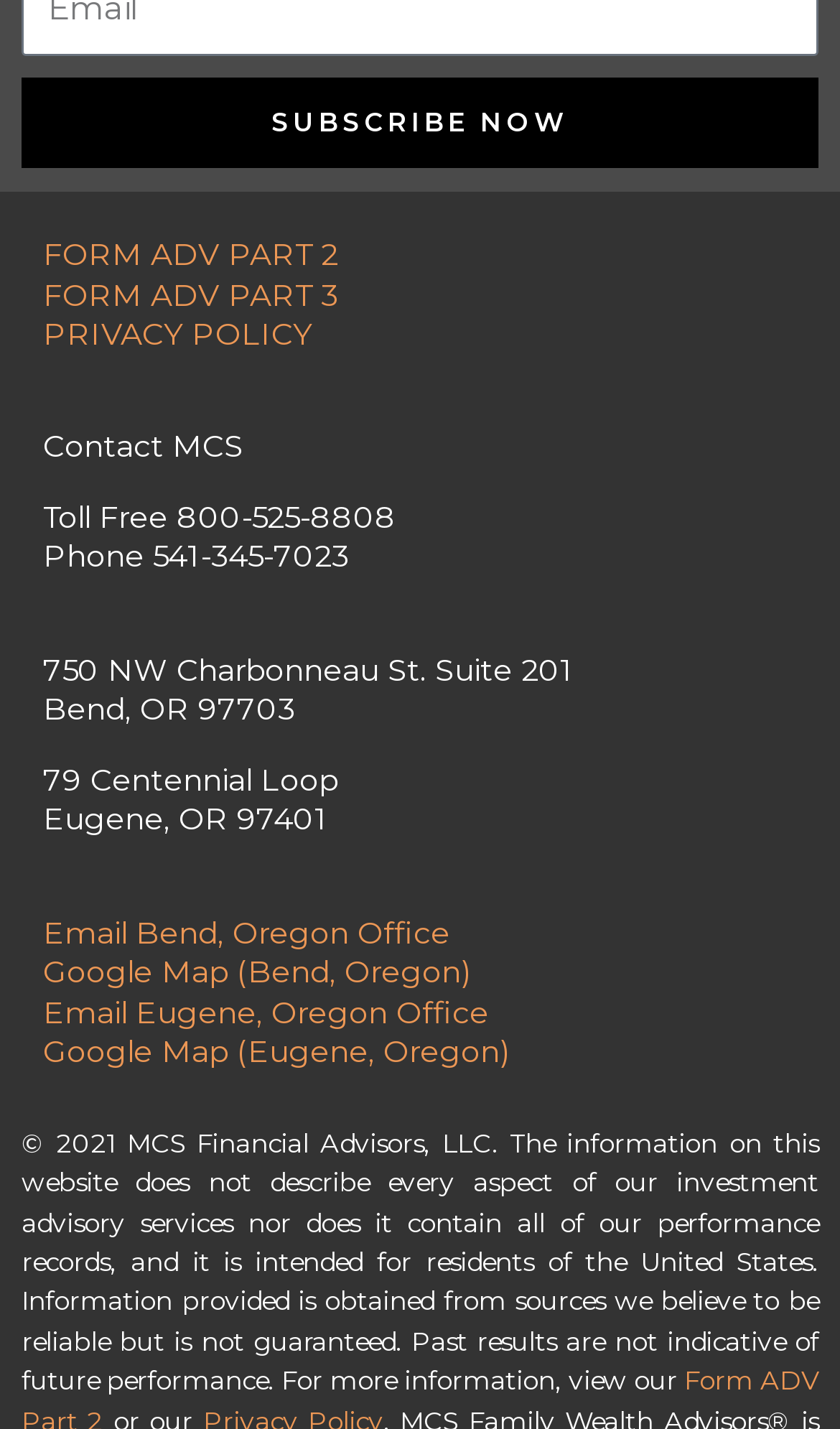Specify the bounding box coordinates for the region that must be clicked to perform the given instruction: "Read the privacy policy".

[0.051, 0.22, 0.372, 0.247]